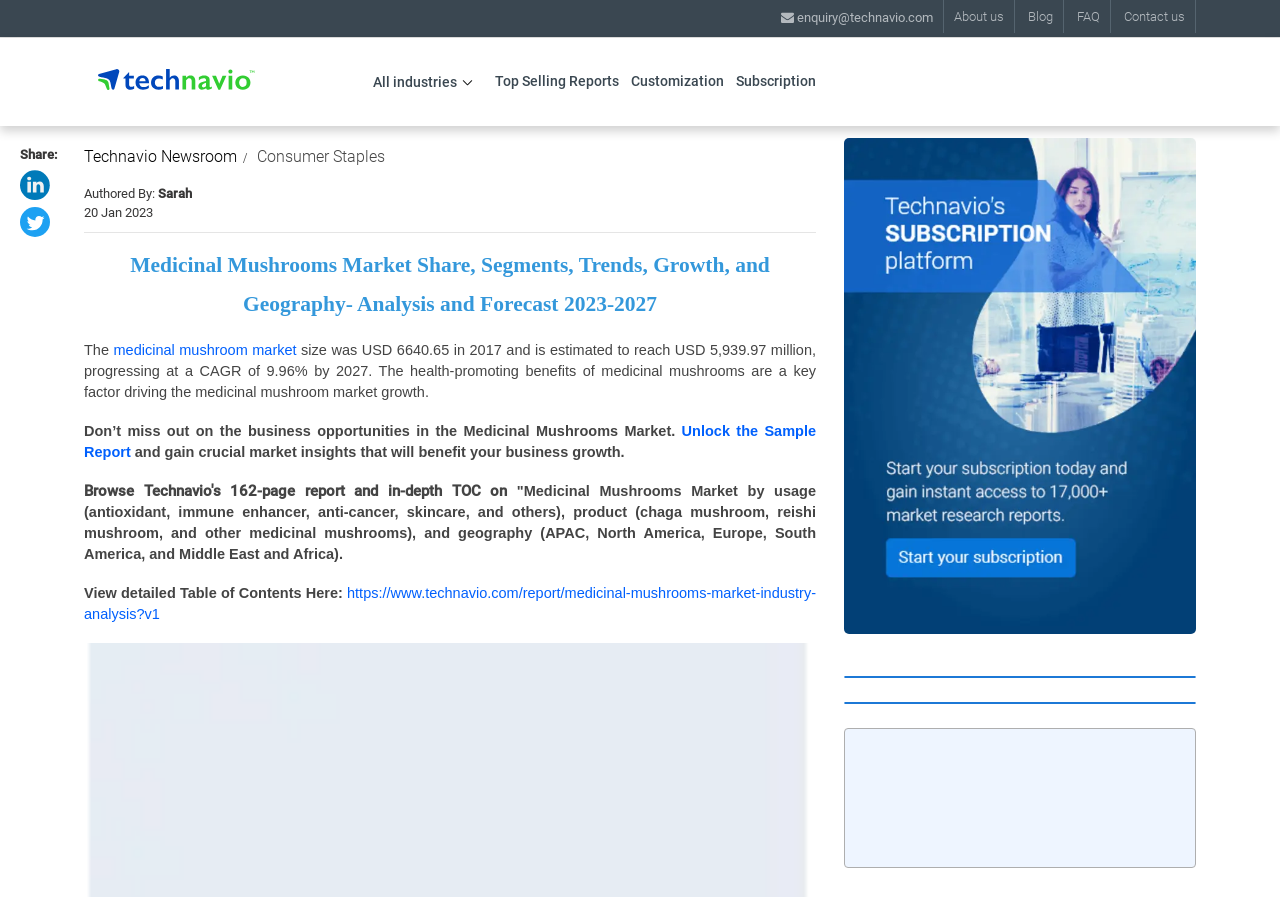Given the element description, predict the bounding box coordinates in the format (top-left x, top-left y, bottom-right x, bottom-right y). Make sure all values are between 0 and 1. Here is the element description: Add to basket

None